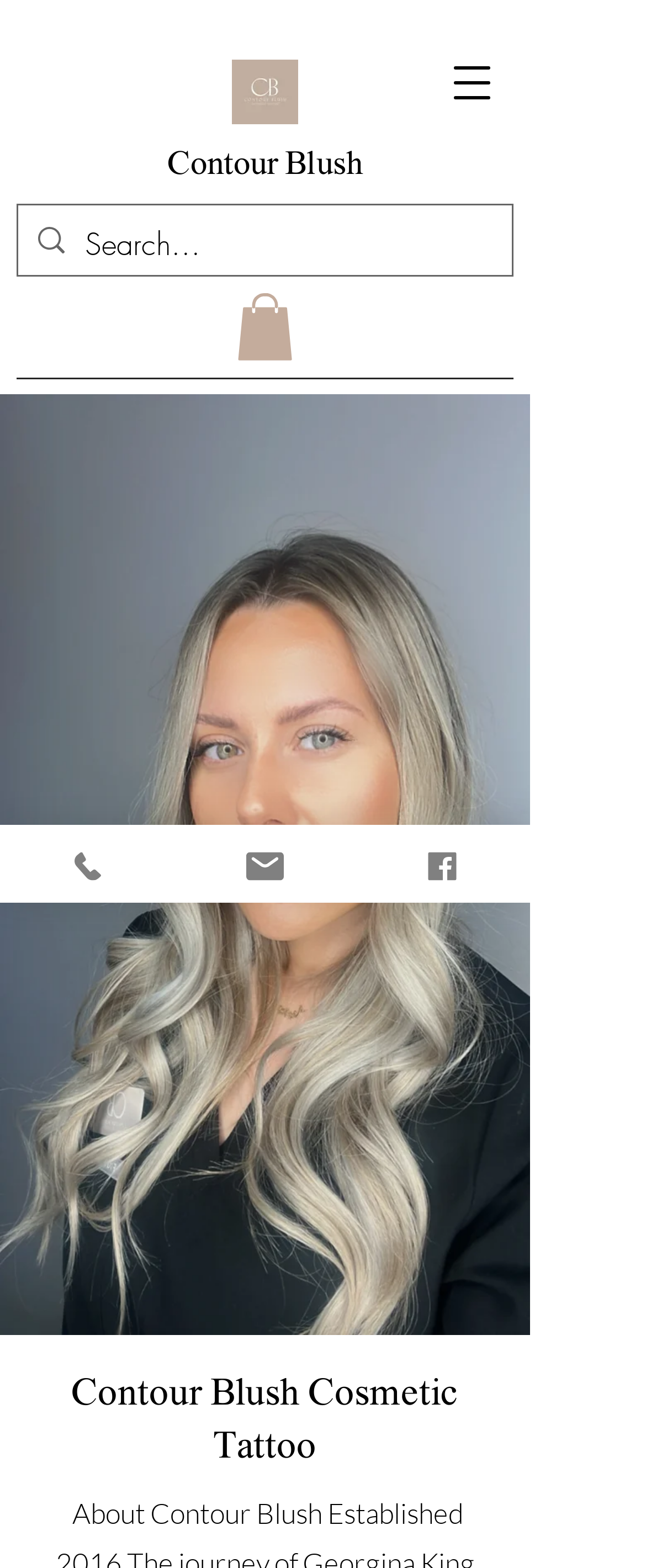Generate a comprehensive description of the webpage.

The webpage is about Contour Blush, a cosmetic and beauty treatment provider. At the top, there is a navigation menu button on the right side, next to a link to the Contour Blush website. Below this, there is a search bar with a magnifying glass icon on the left and a text input field on the right. 

On the left side, there are three social media links: Phone, Email, and Facebook, each accompanied by an icon. These links are stacked vertically. 

In the middle of the page, there are two links: "Permanent make-up" and another link with no text. Both links have an image associated with them, and they are positioned side by side. 

At the bottom of the page, there is a heading that reads "Contour Blush Cosmetic Tattoo".